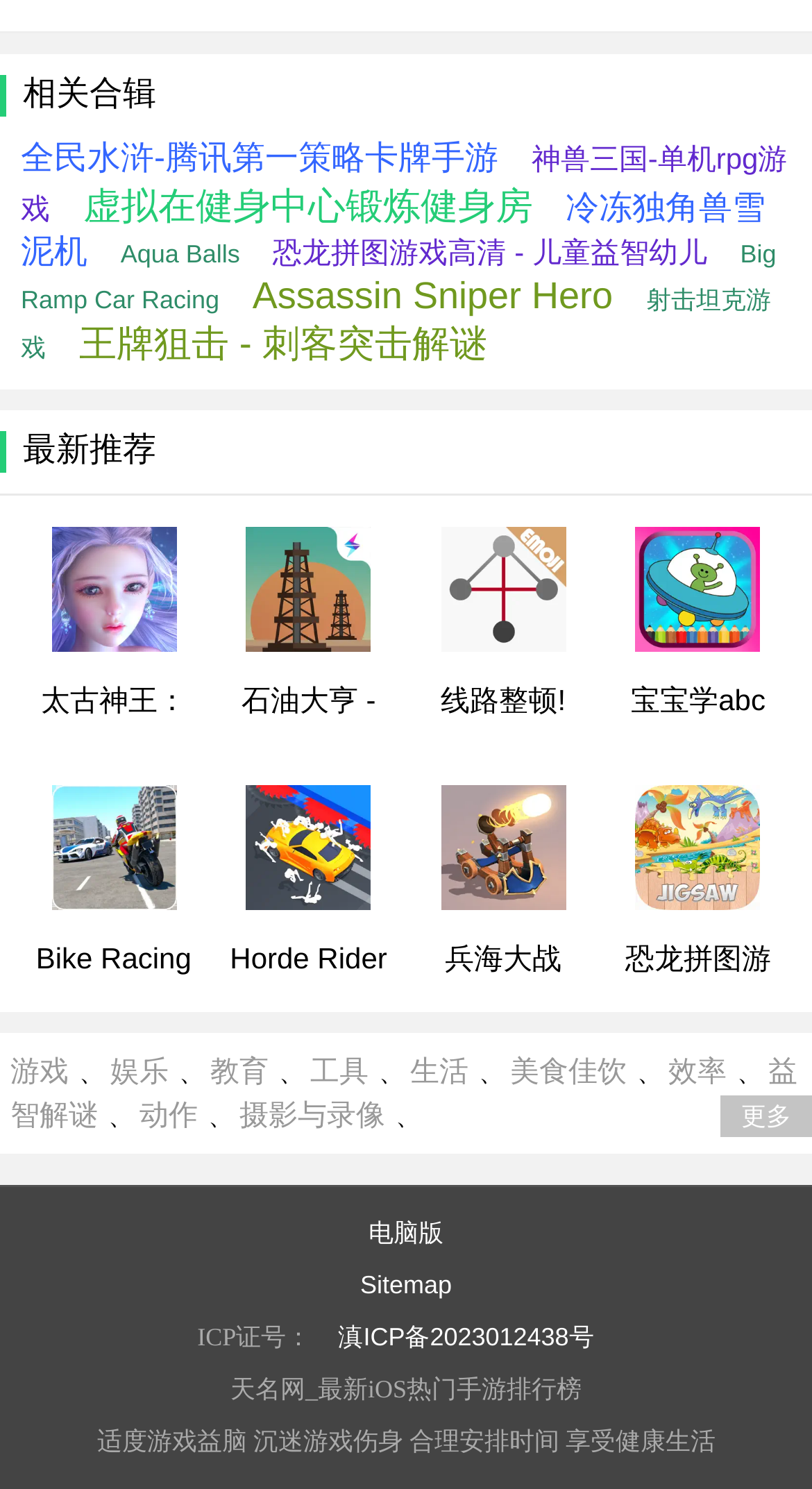Please identify the bounding box coordinates of where to click in order to follow the instruction: "Click on the link to play '全民水浒-腾讯第一策略卡牌手游'".

[0.026, 0.095, 0.614, 0.118]